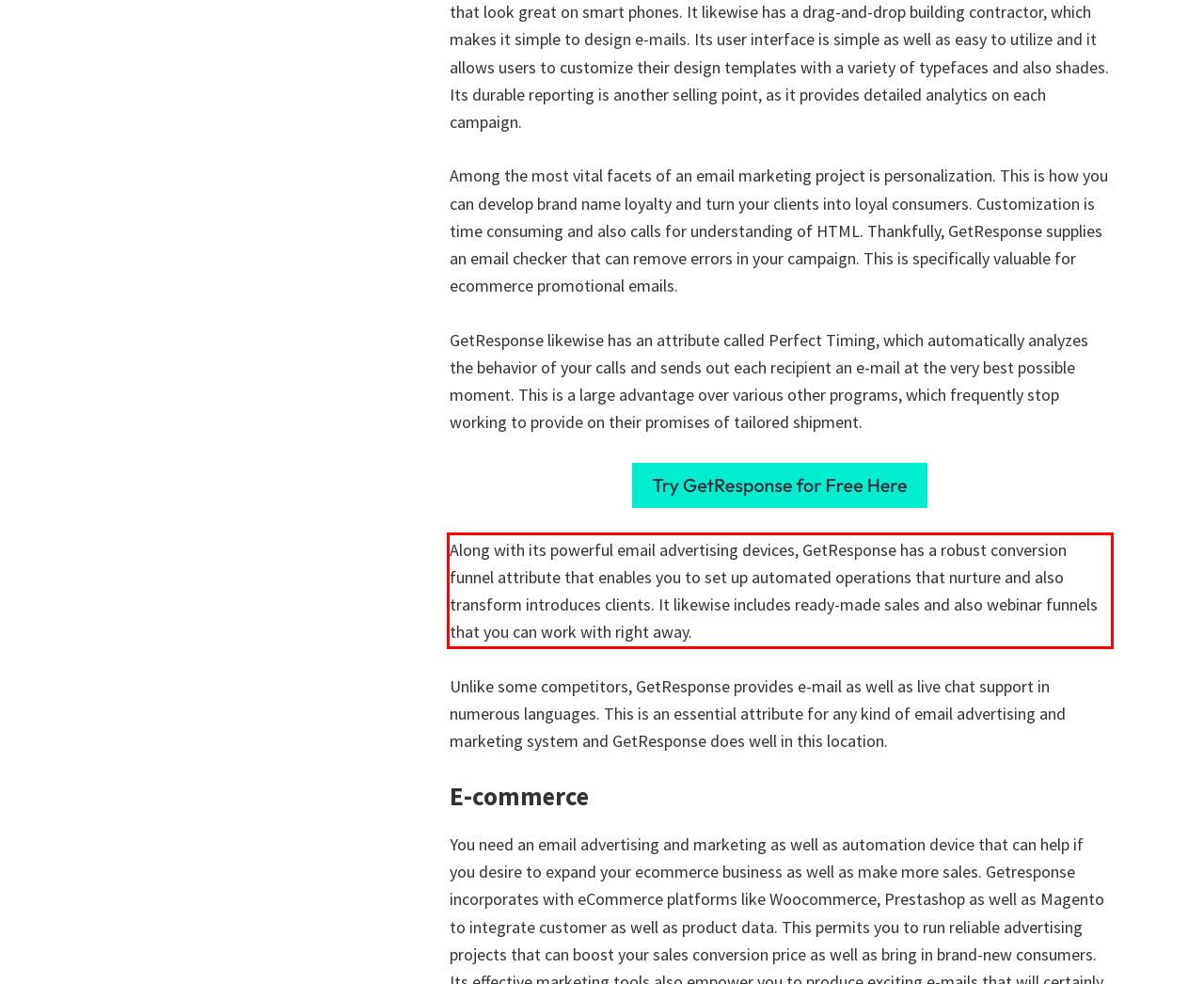There is a screenshot of a webpage with a red bounding box around a UI element. Please use OCR to extract the text within the red bounding box.

Along with its powerful email advertising devices, GetResponse has a robust conversion funnel attribute that enables you to set up automated operations that nurture and also transform introduces clients. It likewise includes ready-made sales and also webinar funnels that you can work with right away. GetResponse Privacy Policy